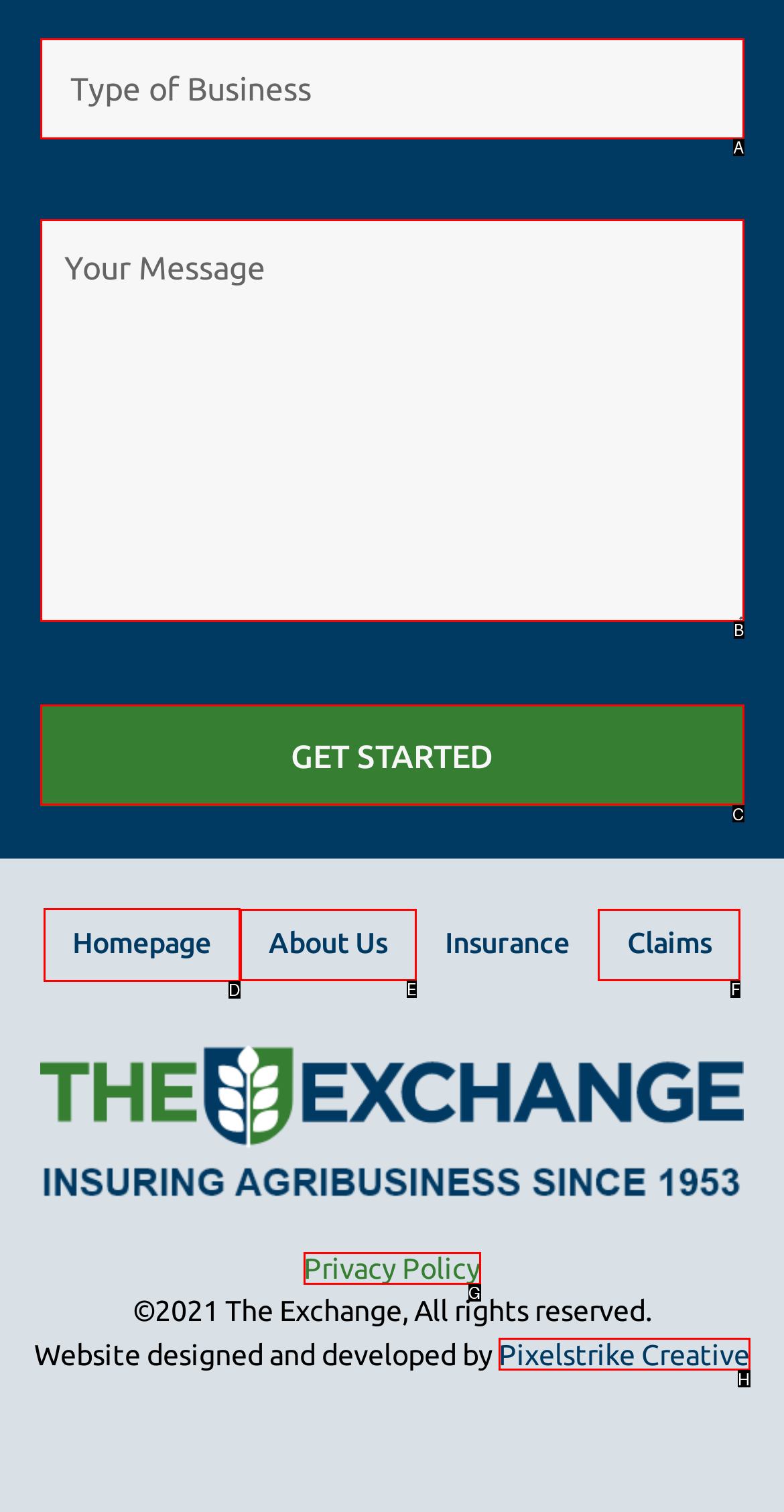Determine which HTML element I should select to execute the task: Go to homepage
Reply with the corresponding option's letter from the given choices directly.

D